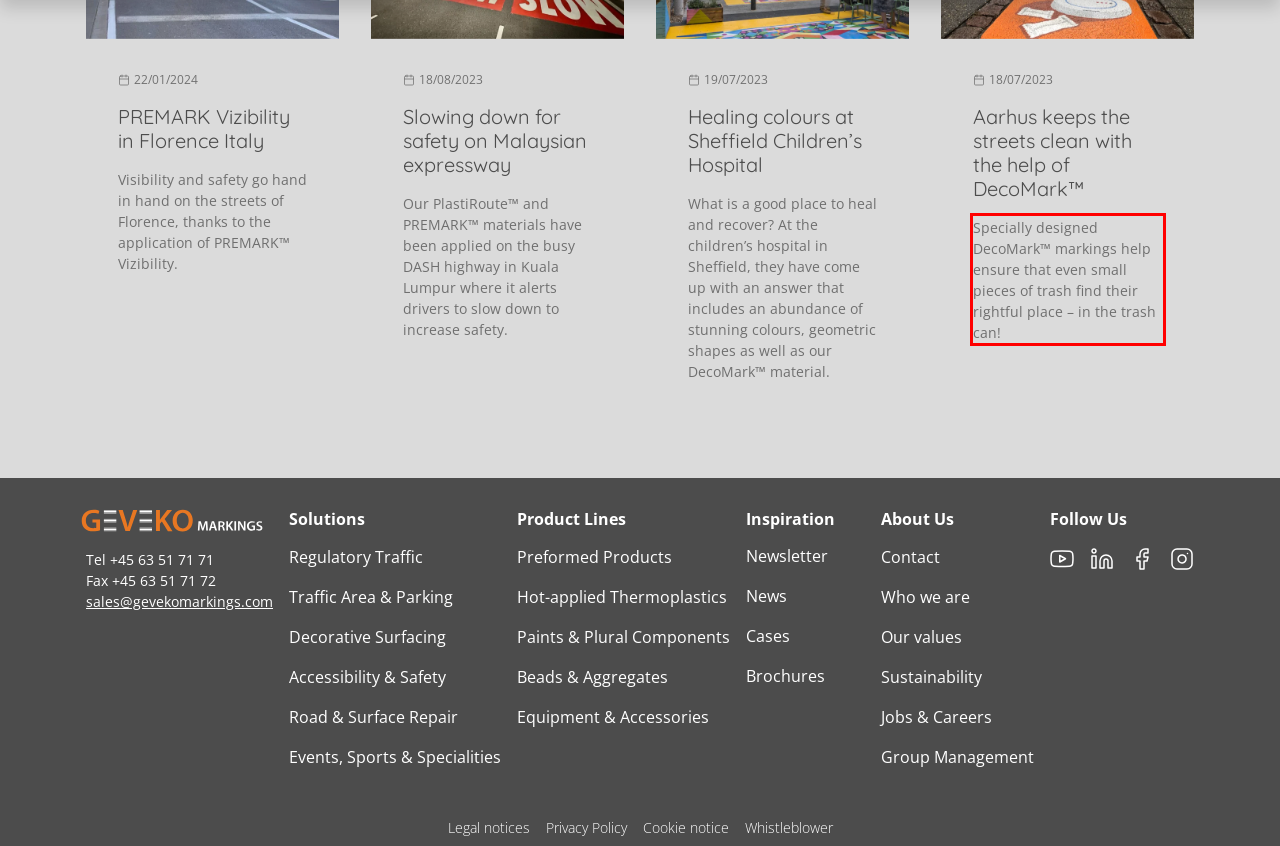Within the provided webpage screenshot, find the red rectangle bounding box and perform OCR to obtain the text content.

Specially designed DecoMark™ markings help ensure that even small pieces of trash find their rightful place – in the trash can!